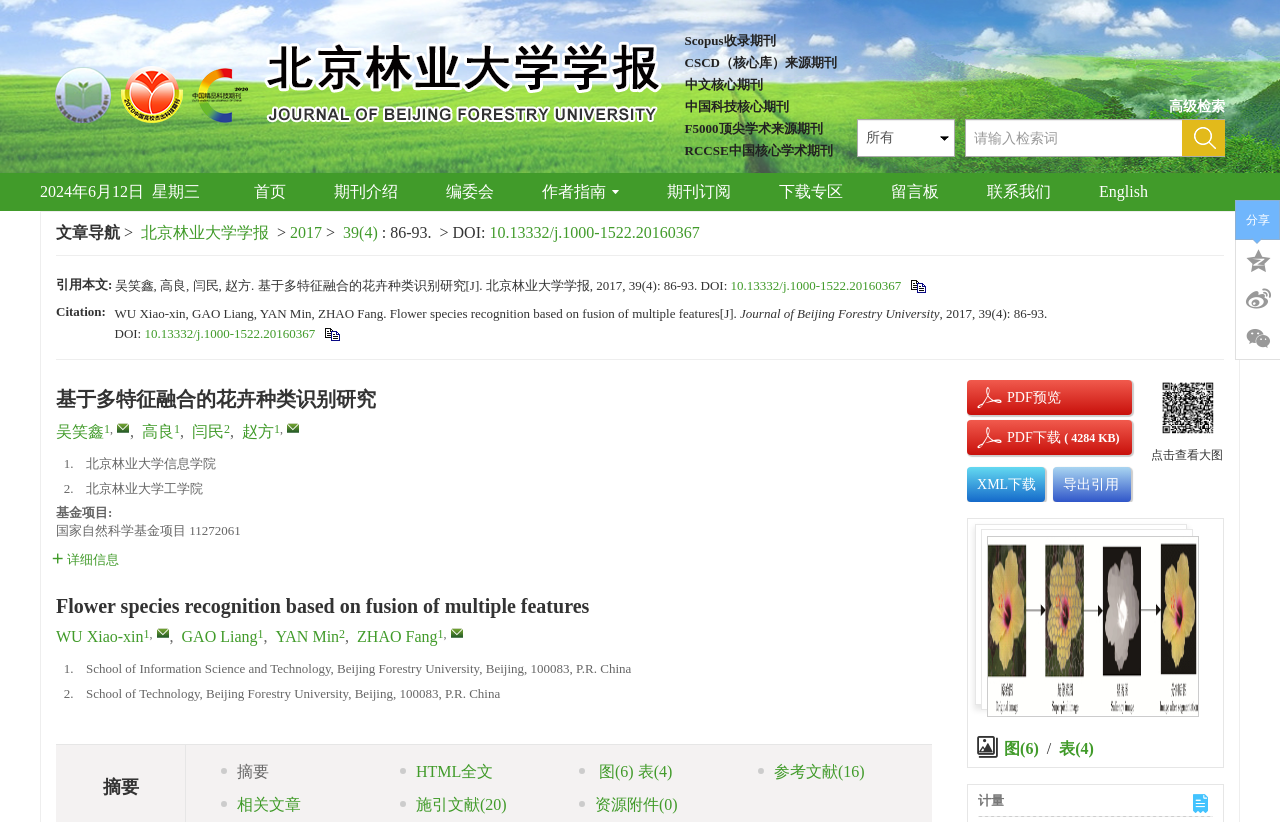What is the title of the journal where the article is published?
Please answer using one word or phrase, based on the screenshot.

Journal of Beijing Forestry University